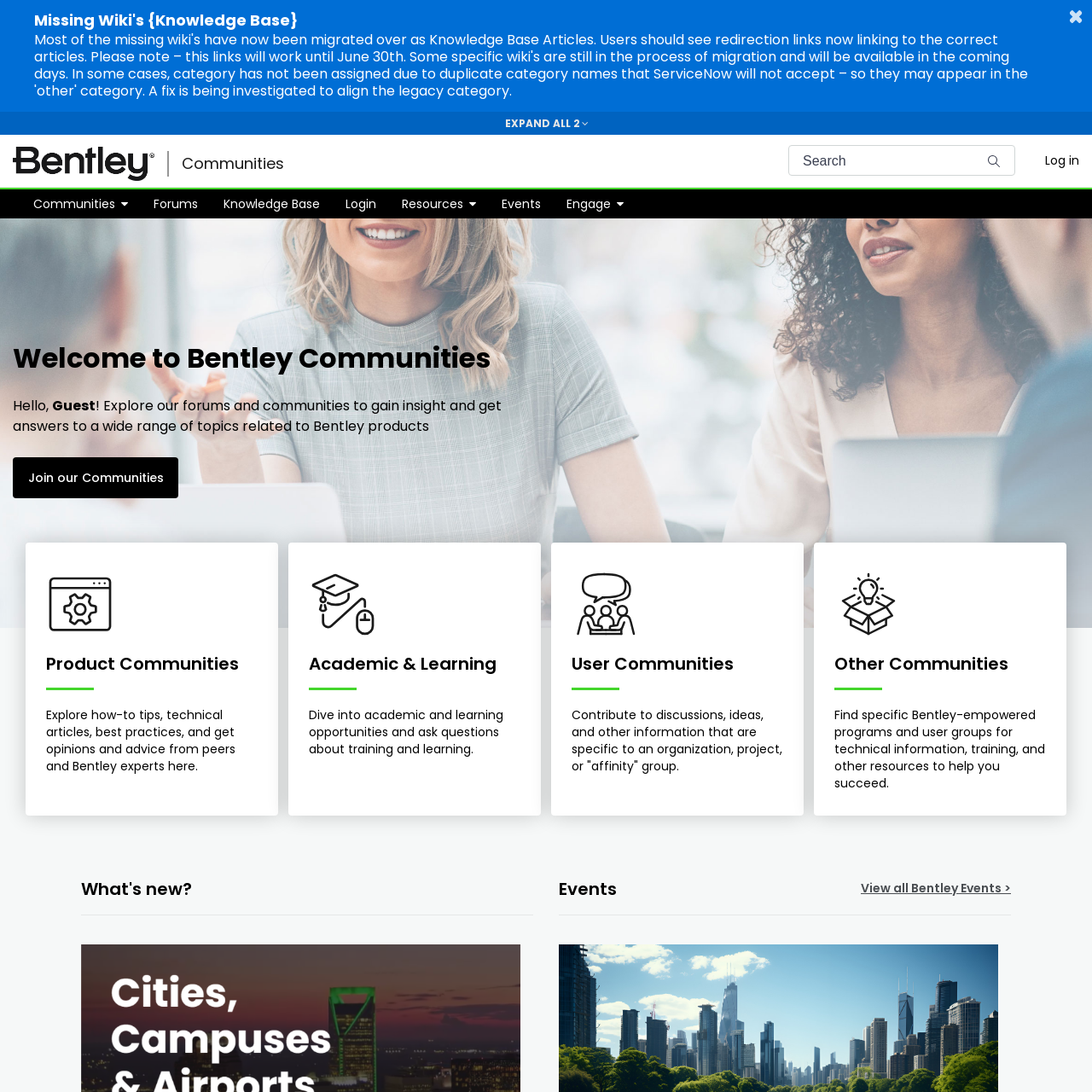What is the 'Events' section about?
Using the visual information from the image, give a one-word or short-phrase answer.

Bentley events and webinars